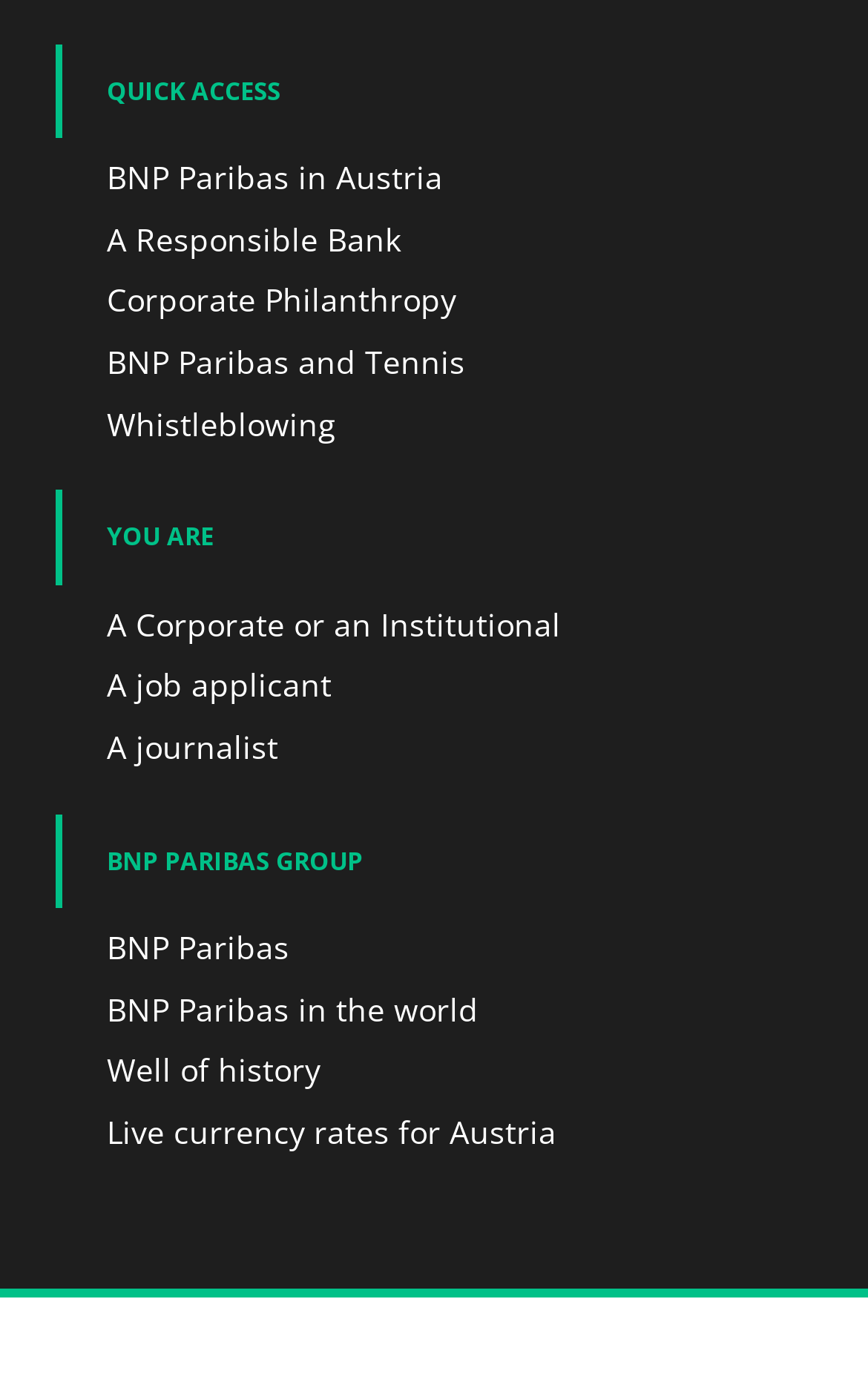Please identify the bounding box coordinates of the area that needs to be clicked to follow this instruction: "Read about BNP Paribas in the world".

[0.064, 0.712, 0.936, 0.743]